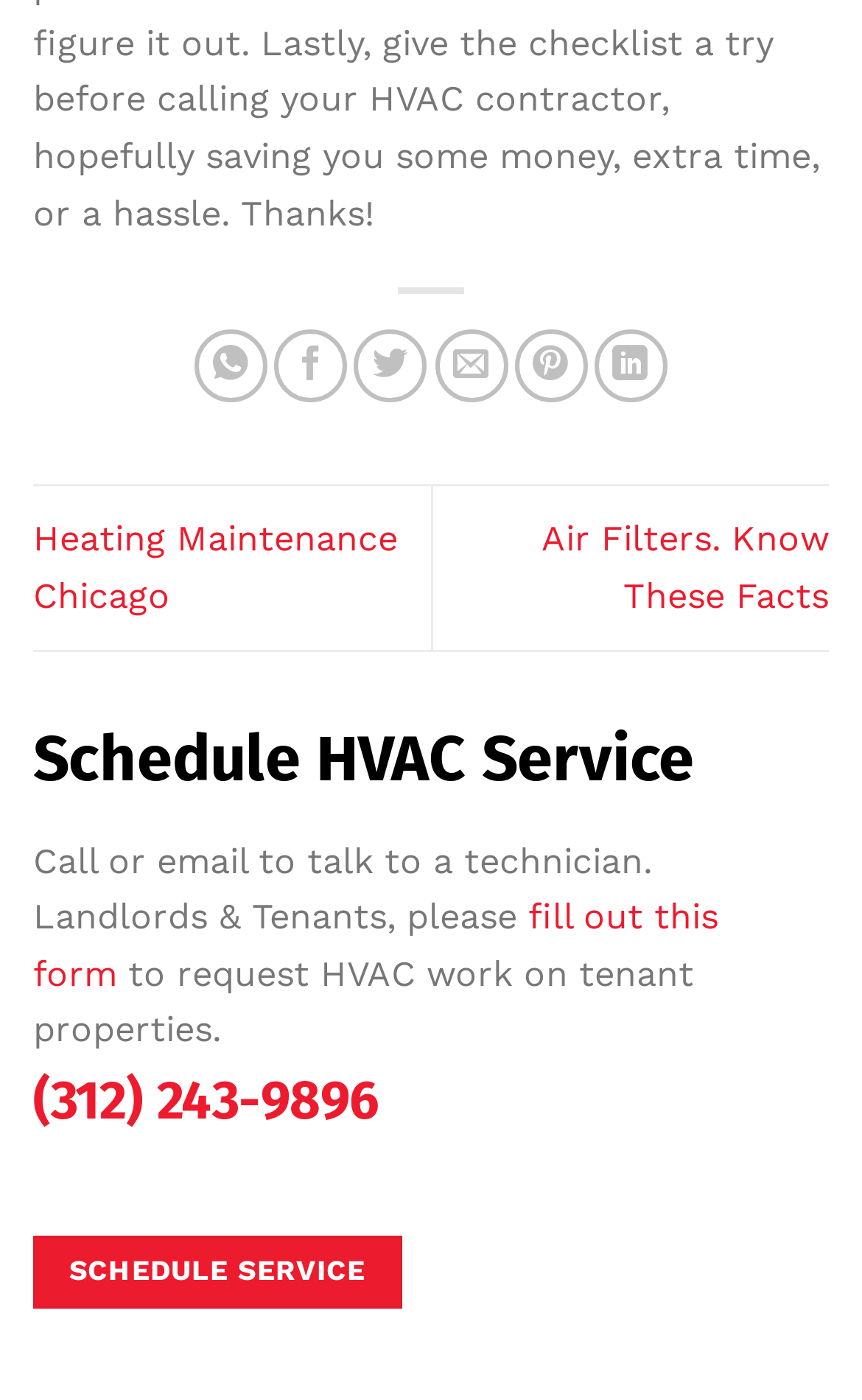From the webpage screenshot, identify the region described by PR Home. Provide the bounding box coordinates as (top-left x, top-left y, bottom-right x, bottom-right y), with each value being a floating point number between 0 and 1.

None